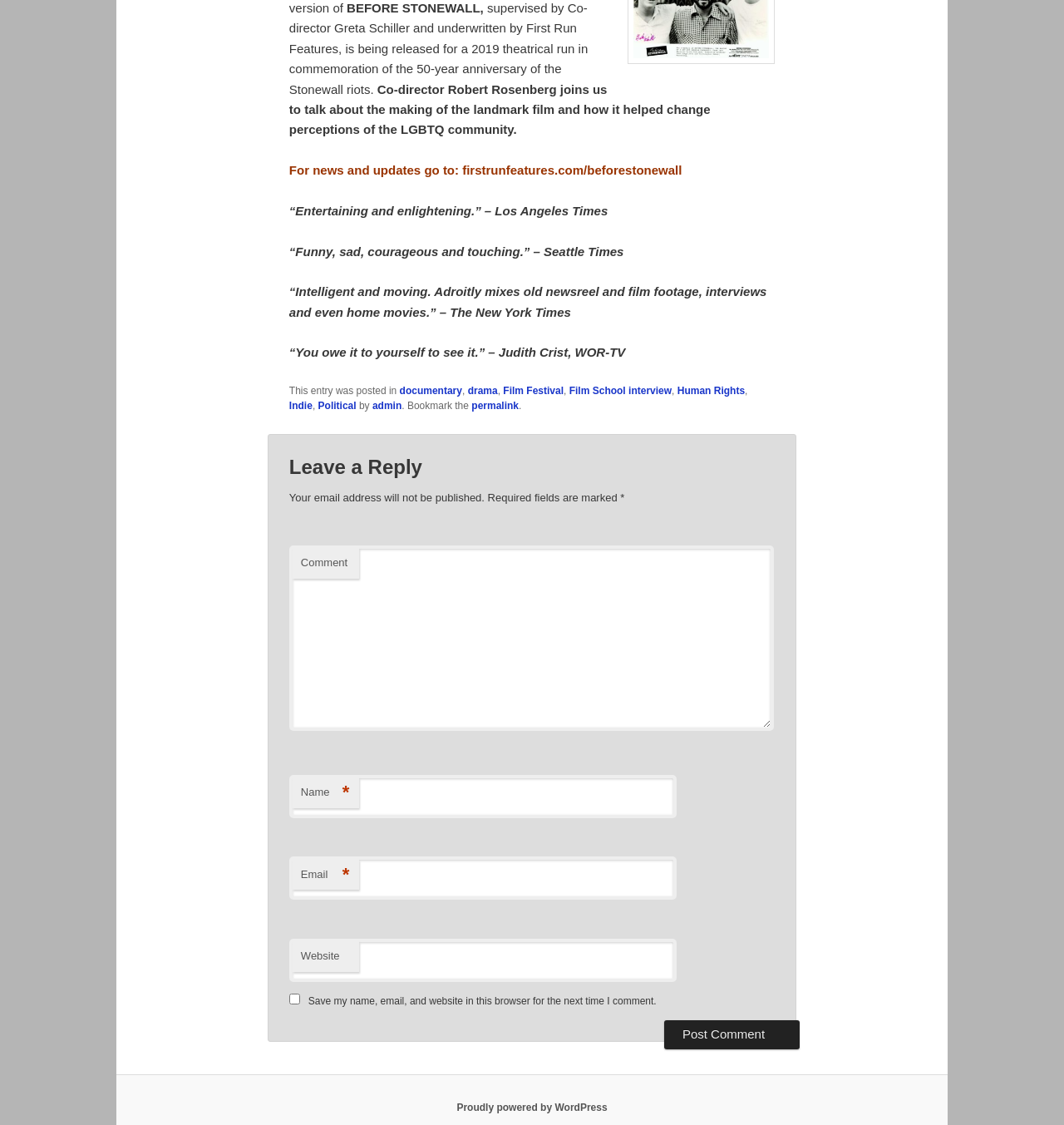Please identify the bounding box coordinates of the element's region that needs to be clicked to fulfill the following instruction: "Leave a reply". The bounding box coordinates should consist of four float numbers between 0 and 1, i.e., [left, top, right, bottom].

[0.272, 0.404, 0.728, 0.427]